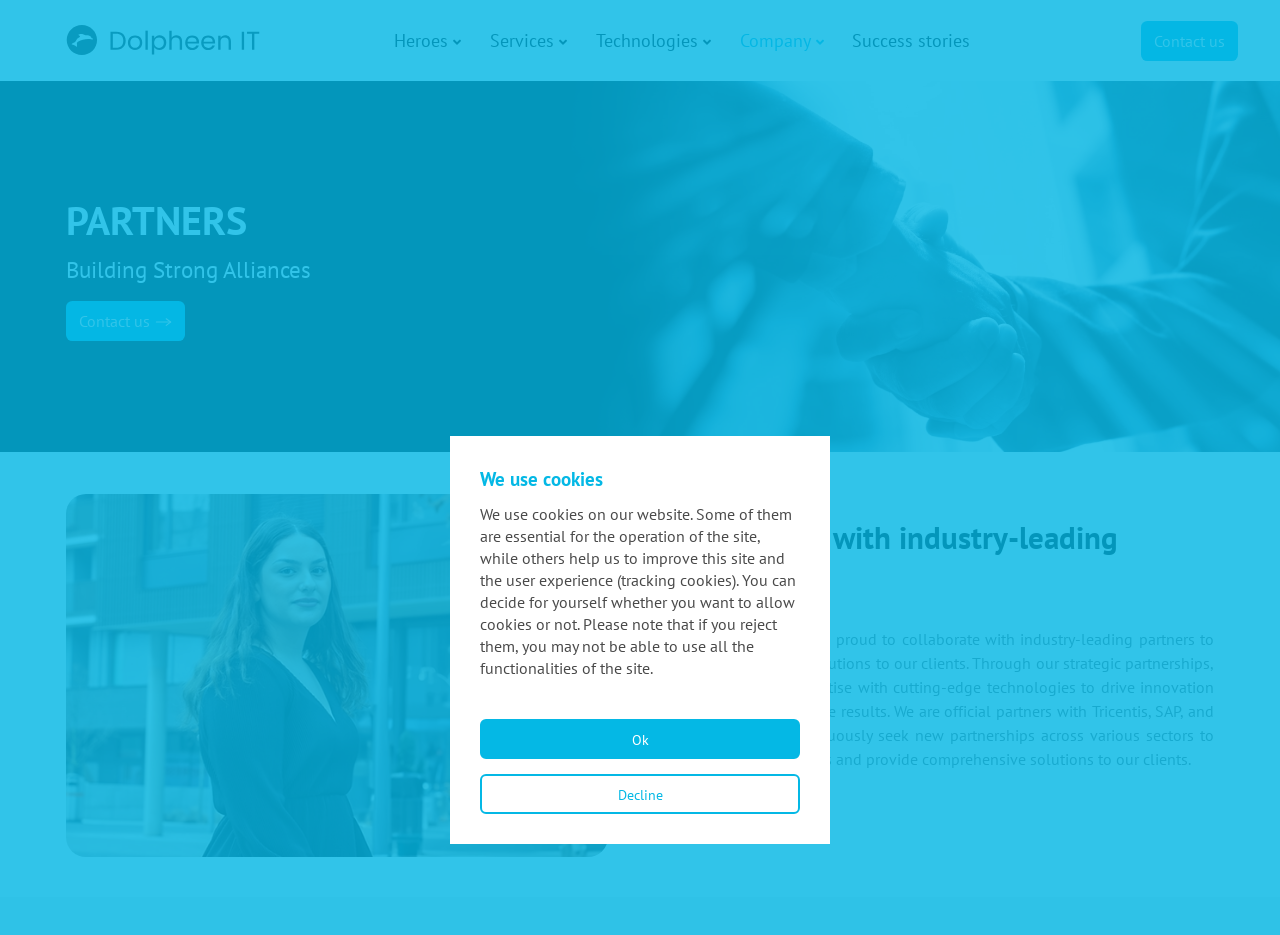What is the company's attitude towards cookies?
Analyze the image and deliver a detailed answer to the question.

The company informs users about the use of cookies on their website, explaining that some are essential for the site's operation, while others help improve the site and user experience, and allowing users to decide whether to allow cookies or not.